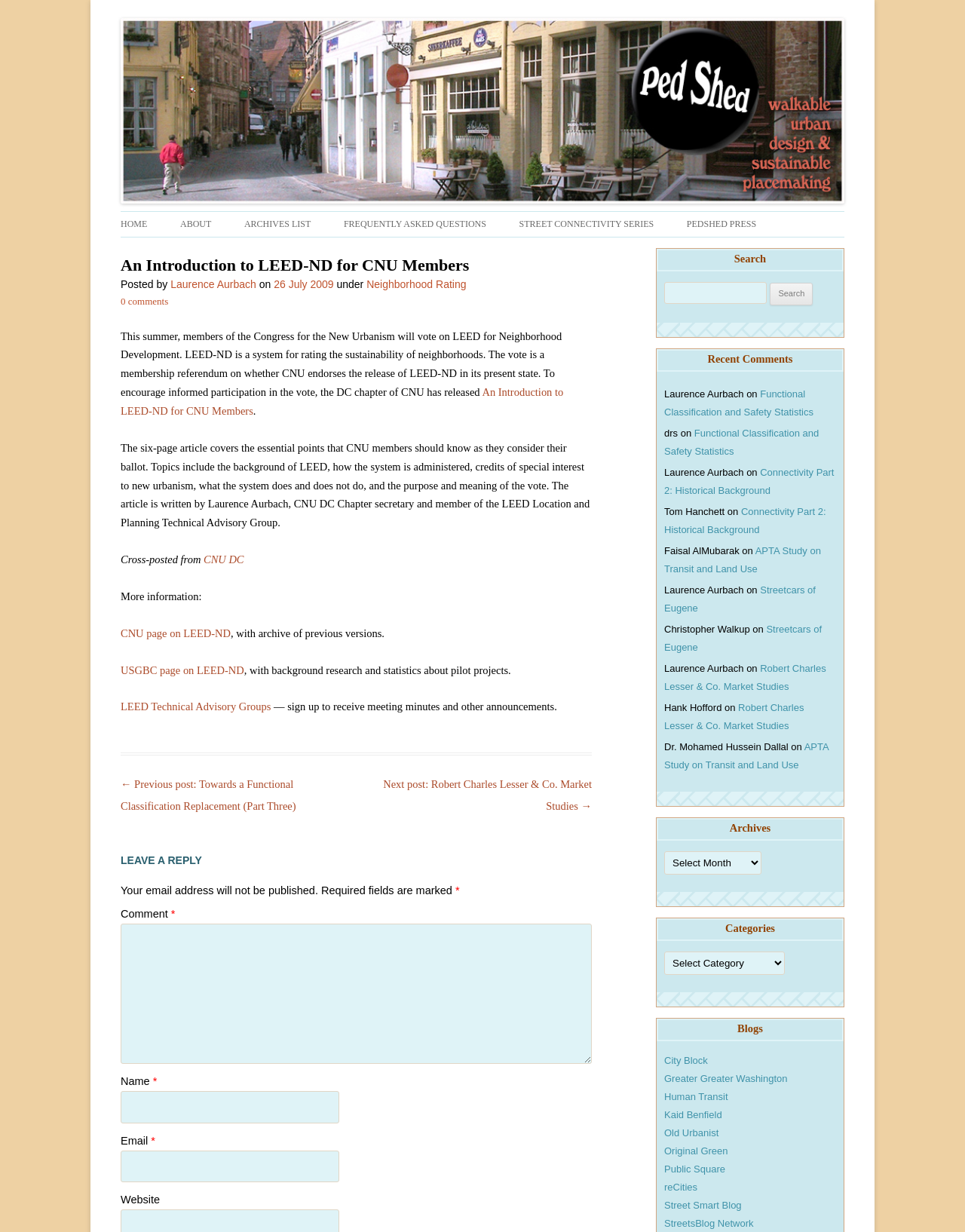What is the name of the author of the article?
Please provide a comprehensive answer based on the contents of the image.

The author's name is mentioned in the article as 'Laurence Aurbach' which is a link. It is also mentioned in the 'Posted by' section.